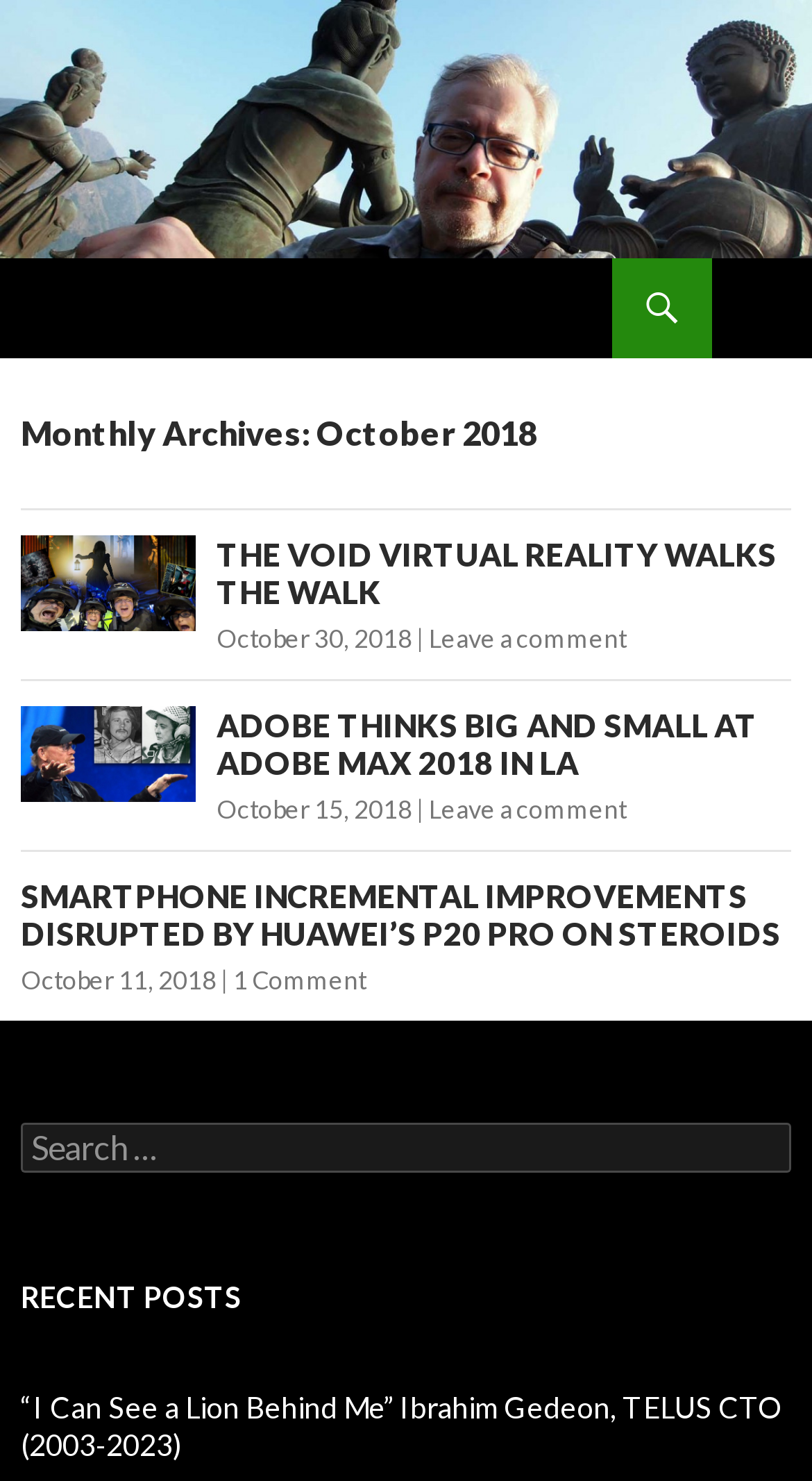Summarize the webpage in an elaborate manner.

The webpage is a blog archive page for October 2018 on the Tech Untangled website. At the top, there is a logo image and a link to the website's homepage, both centered horizontally. Below the logo, there is a heading with the website's name, followed by a search link and a "SKIP TO CONTENT" link, all aligned to the left.

The main content area is divided into three sections, each containing an article with a heading, a link to the article, and a timestamp indicating the publication date. The articles are stacked vertically, with the most recent one at the top. Each article's heading is a link, and below it, there is a link to the publication date and a link to leave a comment or view comments.

To the right of the articles, there is a search box with a label "Search for:". Below the search box, there is a heading "RECENT POSTS" followed by a link to a recent post.

Overall, the webpage has a simple and clean layout, with a focus on presenting the blog archive content in a clear and organized manner.